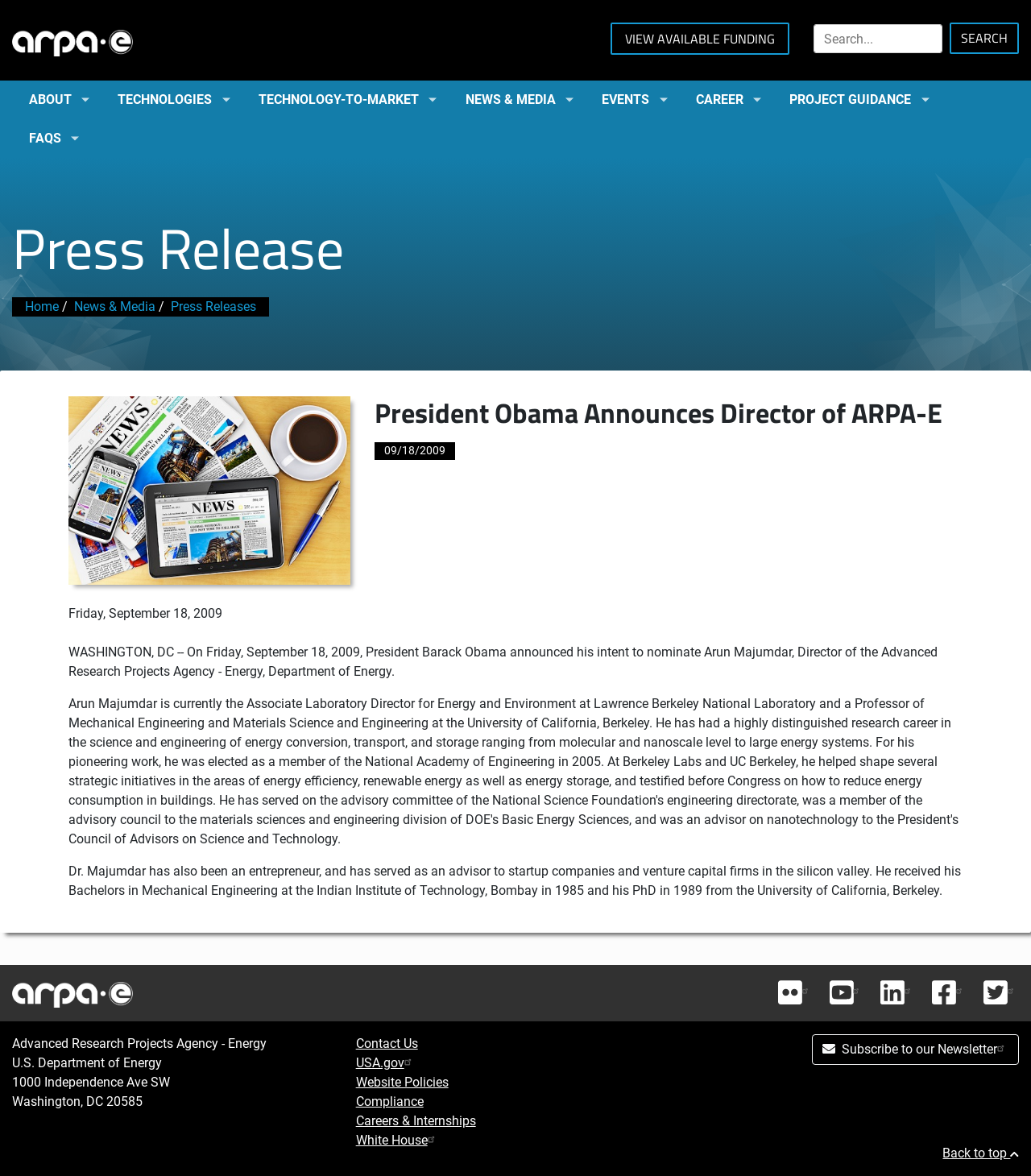Identify the bounding box coordinates of the section that should be clicked to achieve the task described: "Contact us".

[0.345, 0.881, 0.405, 0.894]